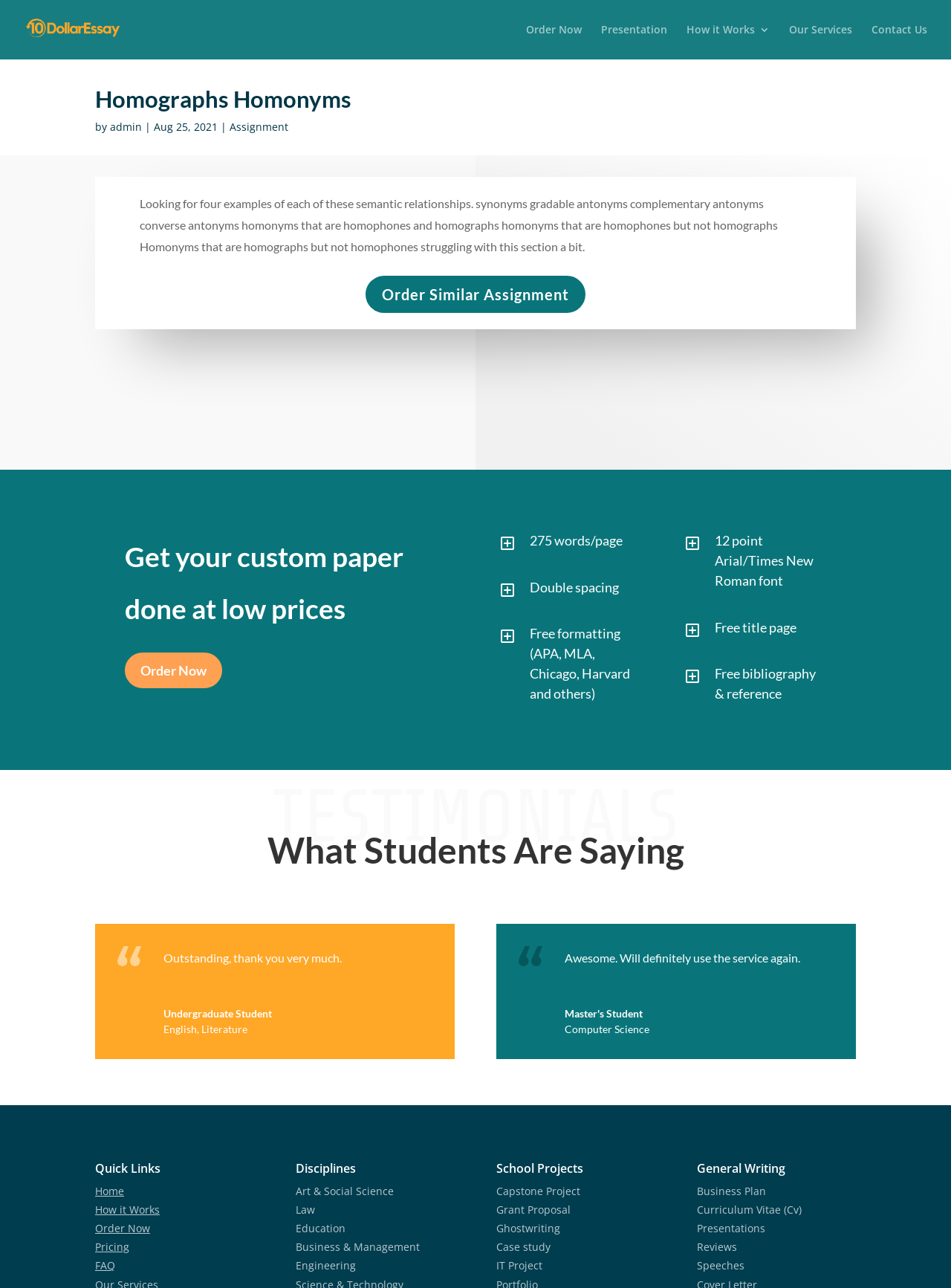Give a one-word or one-phrase response to the question: 
What do students say about the service?

Outstanding, thank you very much.